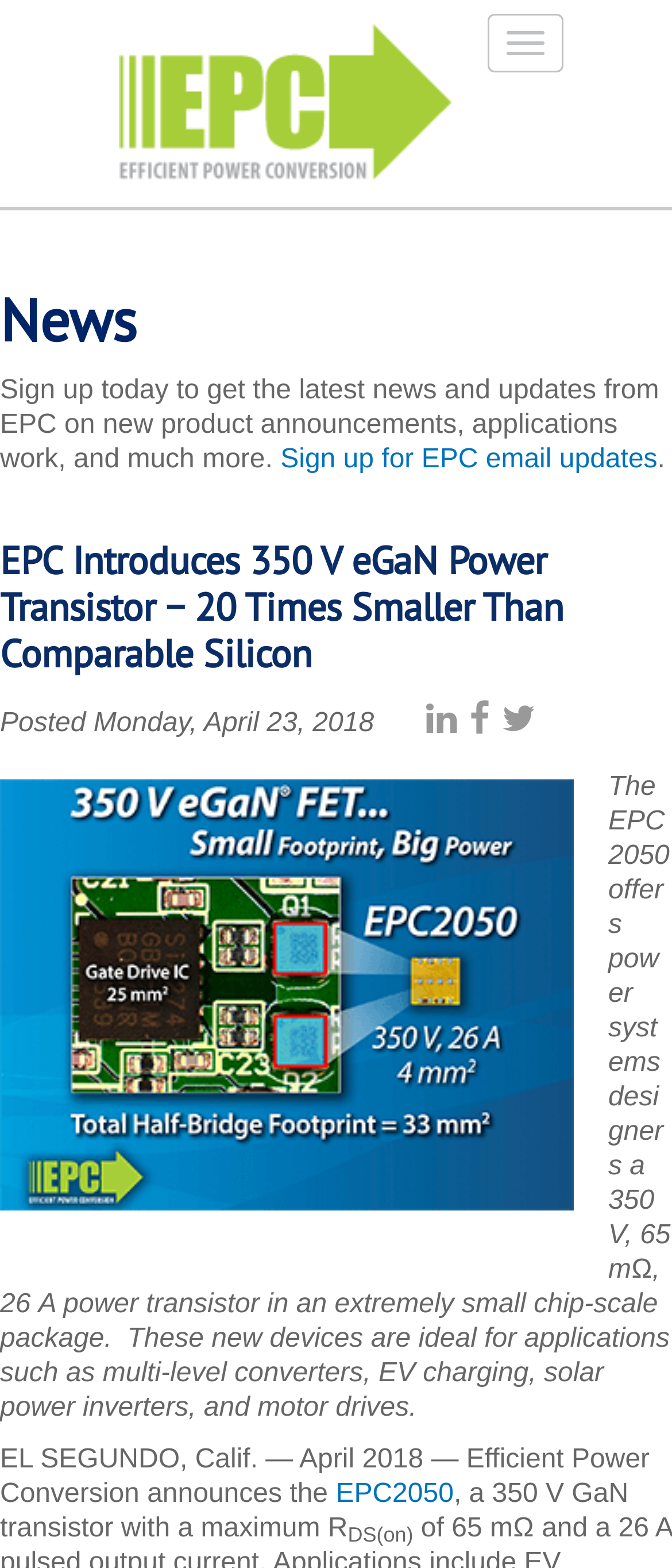Could you please study the image and provide a detailed answer to the question:
What is the application of the power transistor?

I found the answer by looking at the StaticText element with the description 'The EPC2050 offers power systems designers a 350 V, 65 mΩ, 26 A power transistor in an extremely small chip-scale package. These new devices are ideal for applications such as multi-level converters, EV charging, solar power inverters, and motor drives.' which mentions the applications of the power transistor.